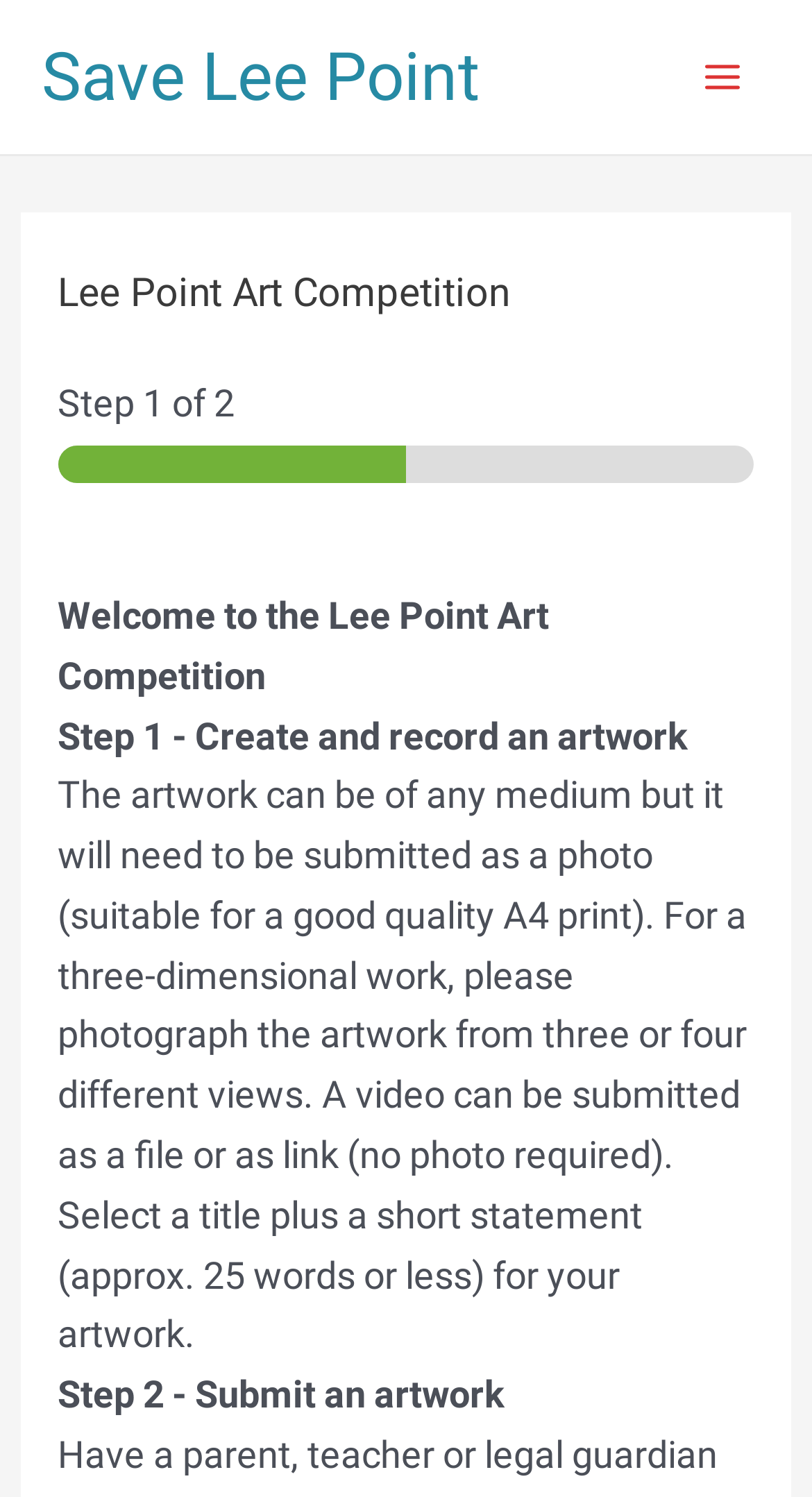Please find and generate the text of the main heading on the webpage.

Lee Point Art Competition